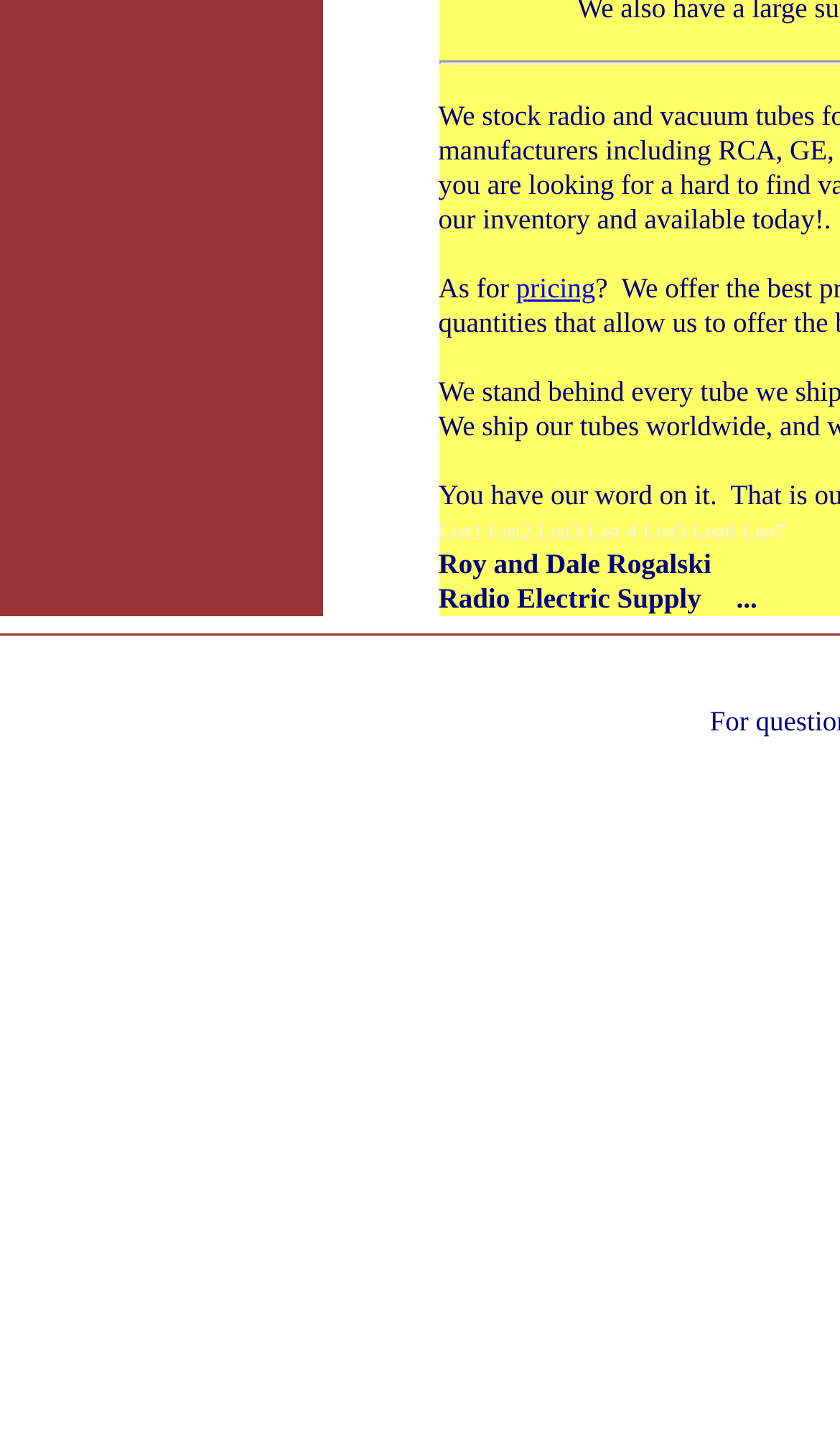What is the topic related to?
Please use the image to provide an in-depth answer to the question.

I found a link element with the text 'pricing' which suggests that the webpage is related to pricing information.